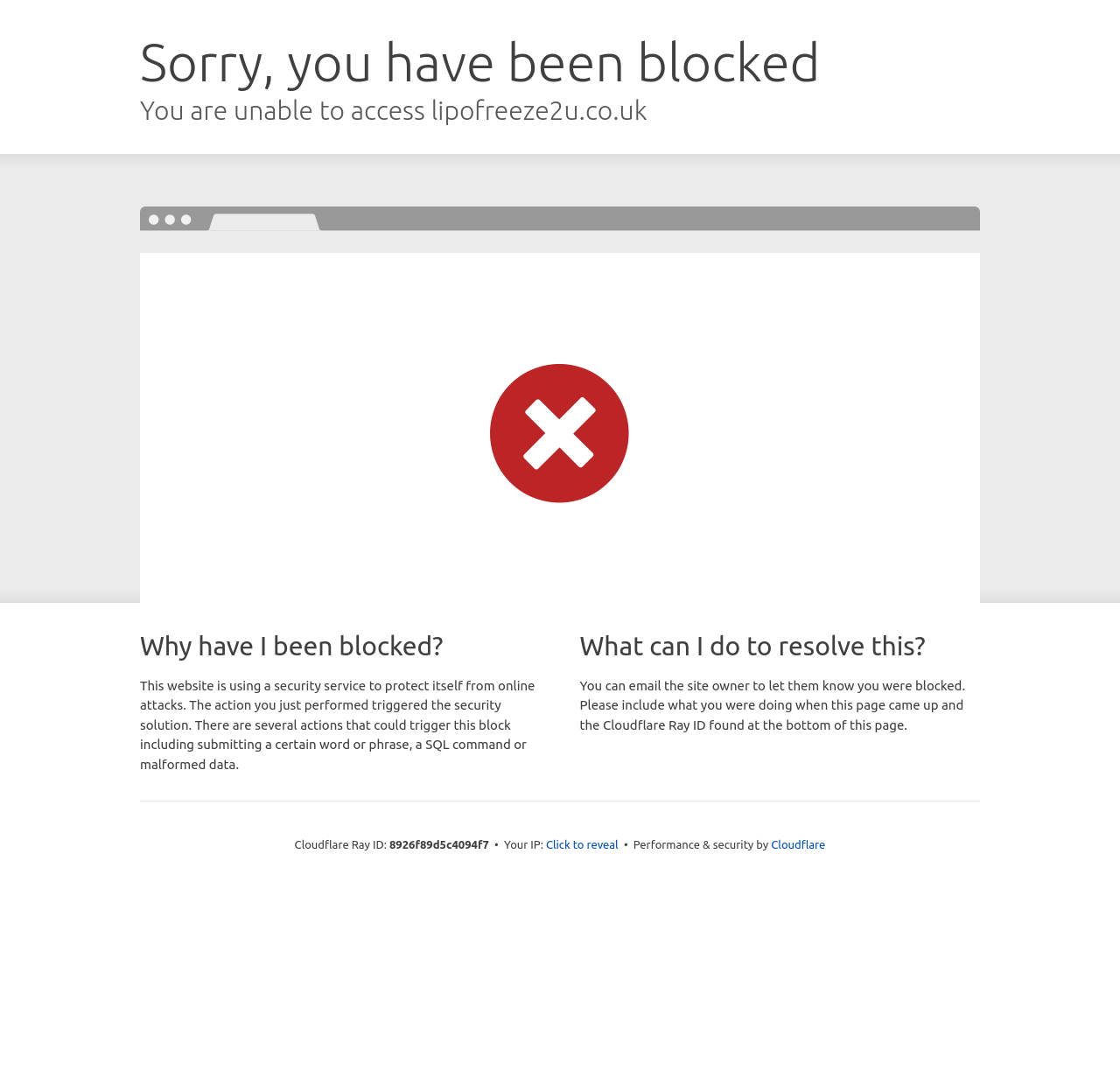From the webpage screenshot, predict the bounding box coordinates (top-left x, top-left y, bottom-right x, bottom-right y) for the UI element described here: Click to reveal

[0.487, 0.771, 0.552, 0.787]